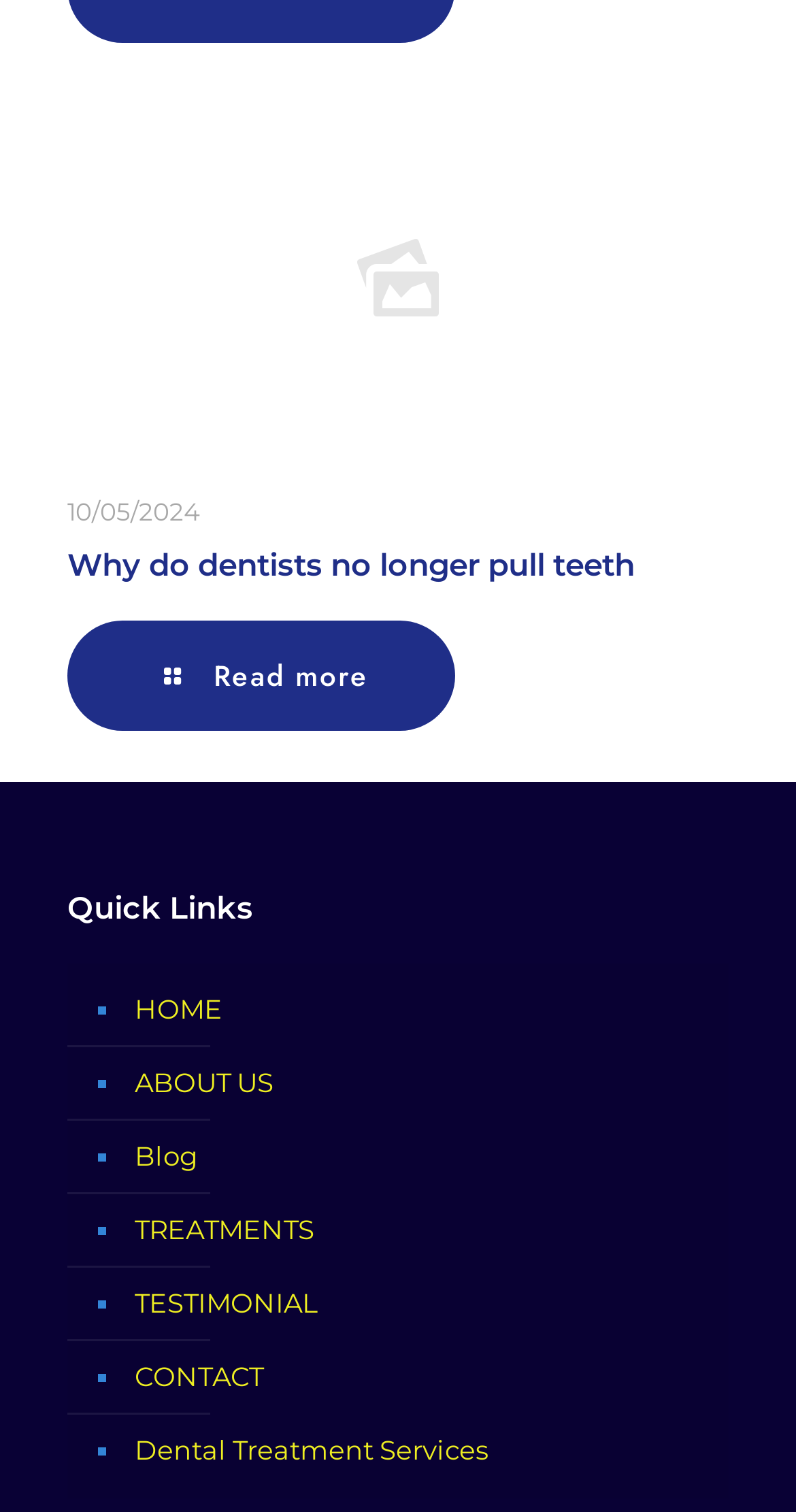Provide a one-word or short-phrase response to the question:
What is the date mentioned on the webpage?

10/05/2024